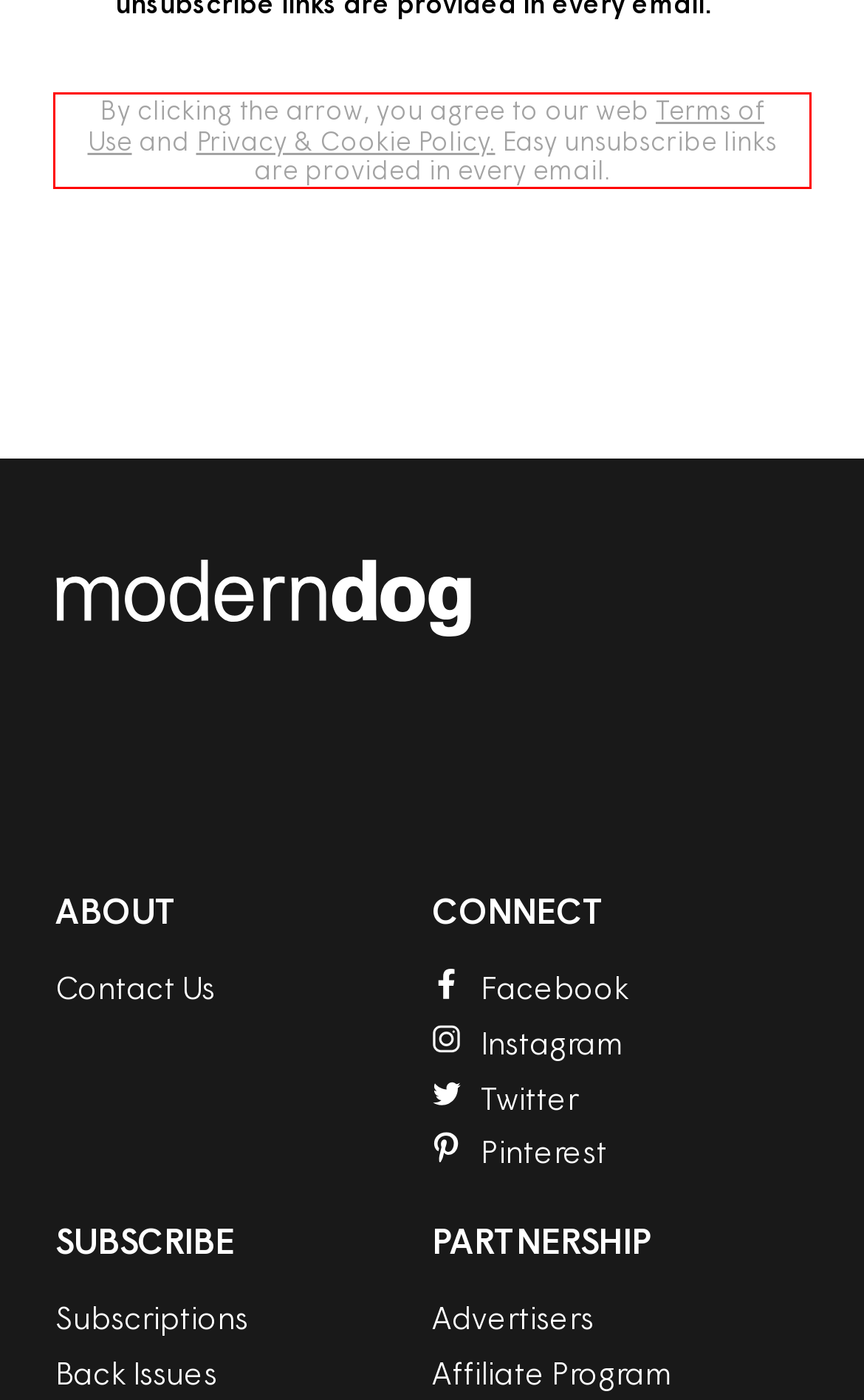Using the provided webpage screenshot, identify and read the text within the red rectangle bounding box.

By clicking the arrow, you agree to our web Terms of Use and Privacy & Cookie Policy. Easy unsubscribe links are provided in every email.